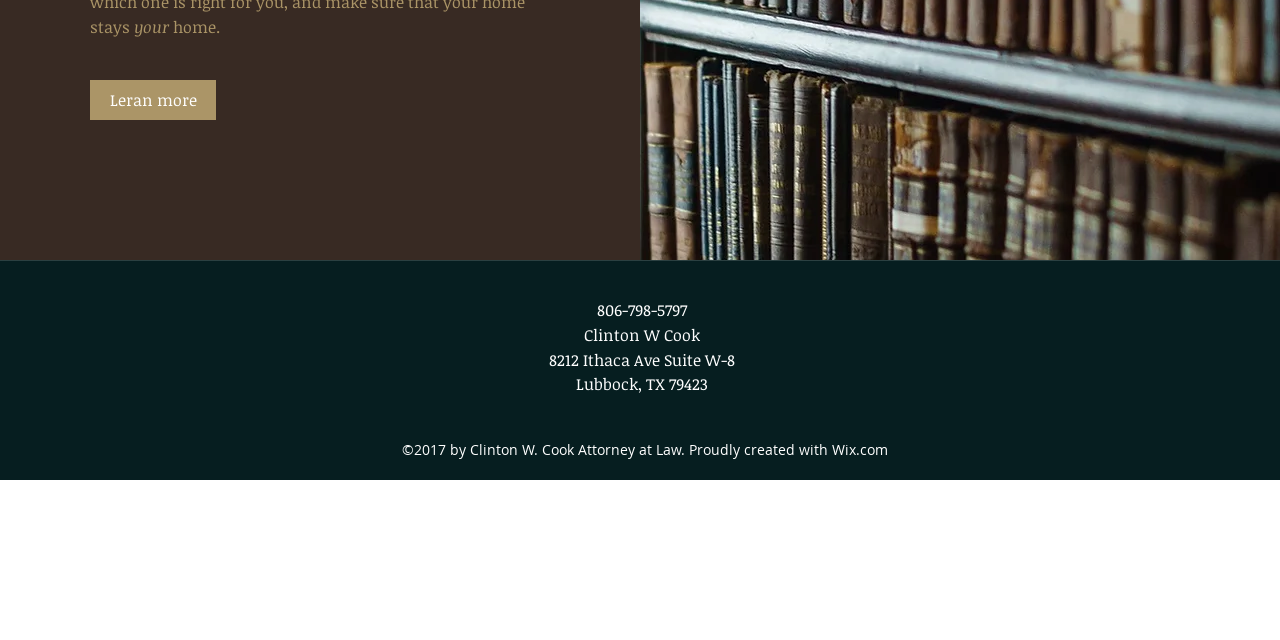Please provide the bounding box coordinates for the UI element as described: "Leran more". The coordinates must be four floats between 0 and 1, represented as [left, top, right, bottom].

[0.07, 0.126, 0.169, 0.188]